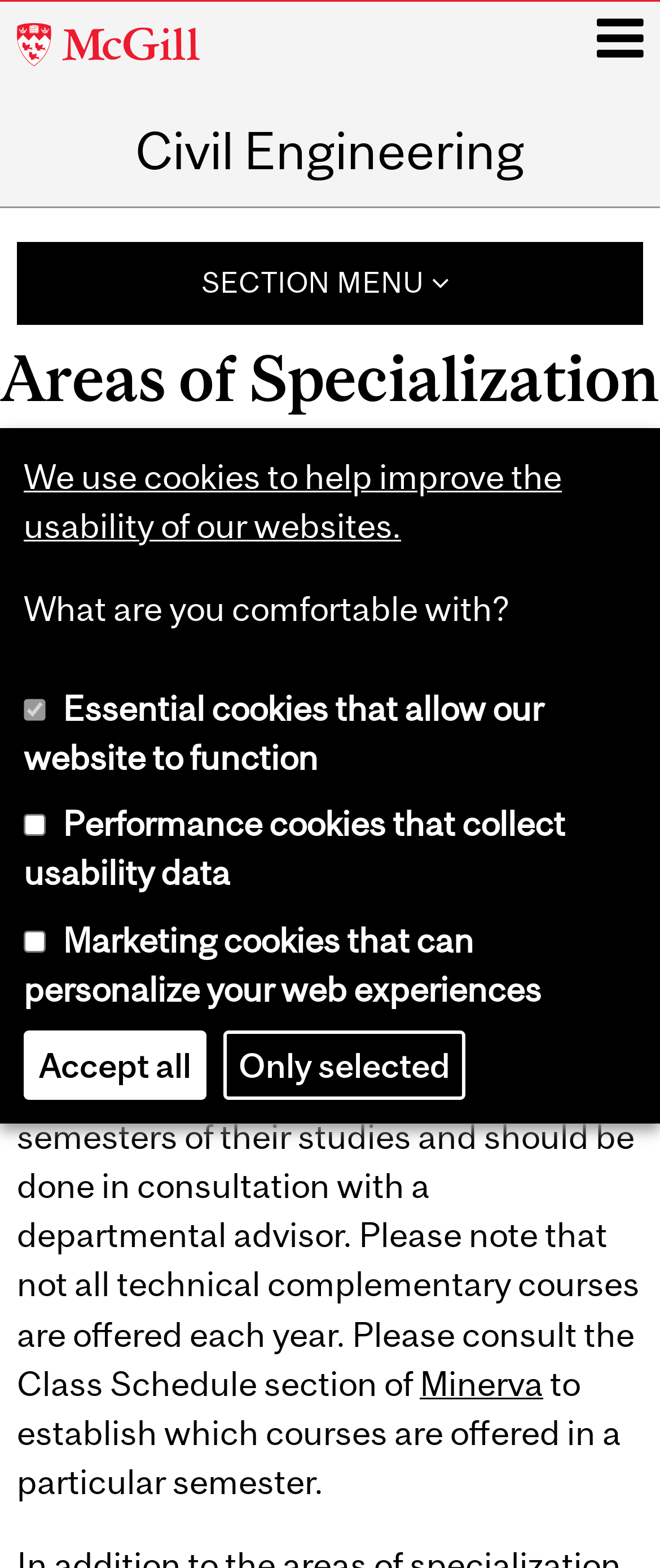Produce a meticulous description of the webpage.

The webpage is about the Civil Engineering program at McGill University, specifically highlighting the areas of specialization available to students. At the top left, there is a link to the McGill University homepage, and next to it, a link to the Civil Engineering department. On the top right, there is a main menu icon and a section menu icon.

Below the top navigation, there is a heading that reads "Areas of Specialization". Underneath, there is a paragraph of text that explains the flexibility students have in shaping their program of study, including the ability to concentrate in specific areas through the selection of suitable complementary courses.

Further down, there is another paragraph of text that provides more information on how students can choose an area of specialization, typically in the last three semesters of their studies, and the importance of consulting with a departmental advisor. This paragraph also mentions that not all technical complementary courses are offered every year and provides a link to the Class Schedule section of Minerva to check which courses are available.

At the bottom of the page, there is a section related to cookies, with a link to a page explaining what cookies are used for. Below this, there are three checkboxes for selecting which types of cookies to allow, including essential cookies, performance cookies, and marketing cookies. Two buttons, "Accept all" and "Only selected", allow users to manage their cookie preferences.